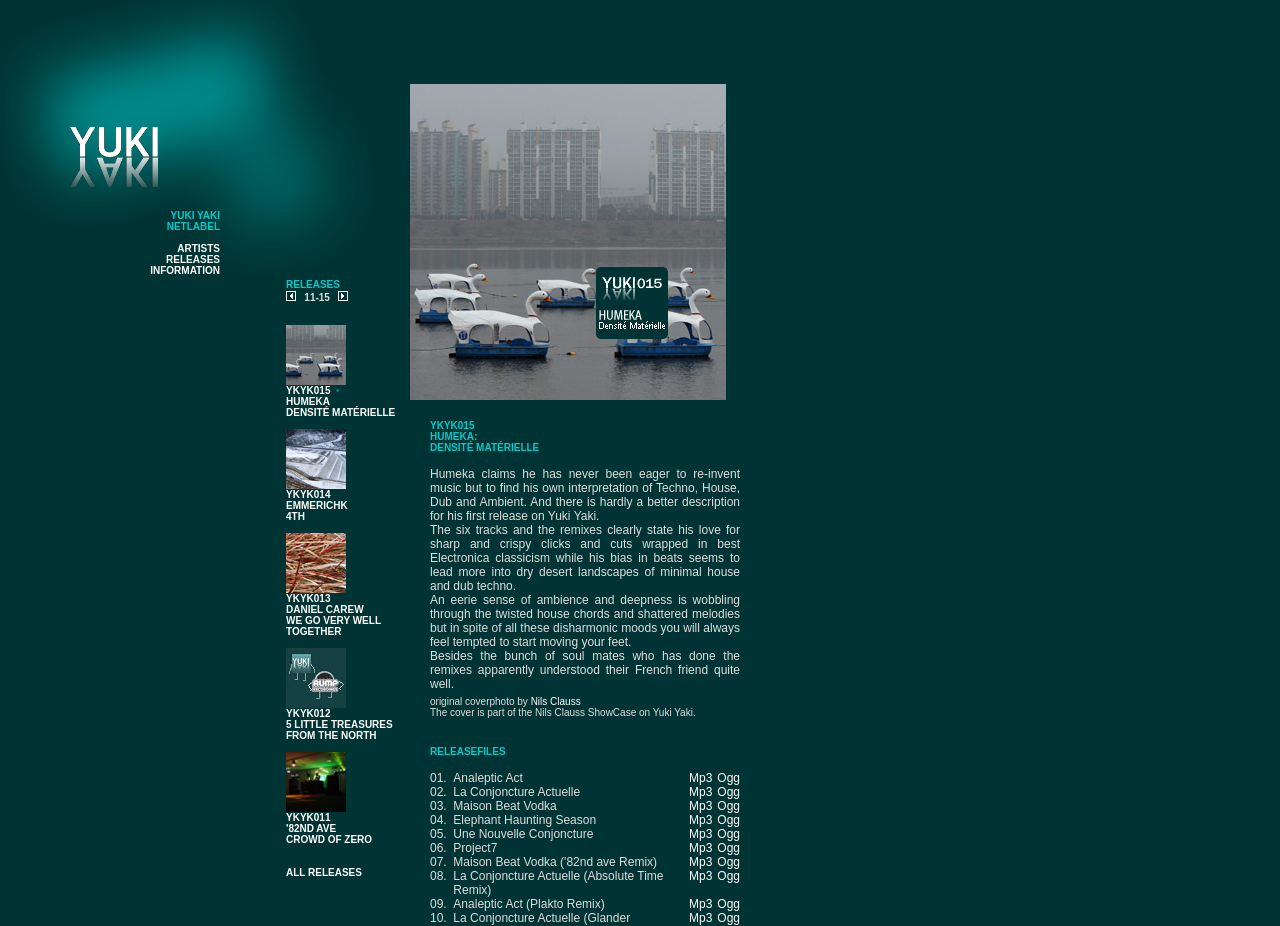Show the bounding box coordinates of the element that should be clicked to complete the task: "Click on 'Is MSG safe?' link".

None